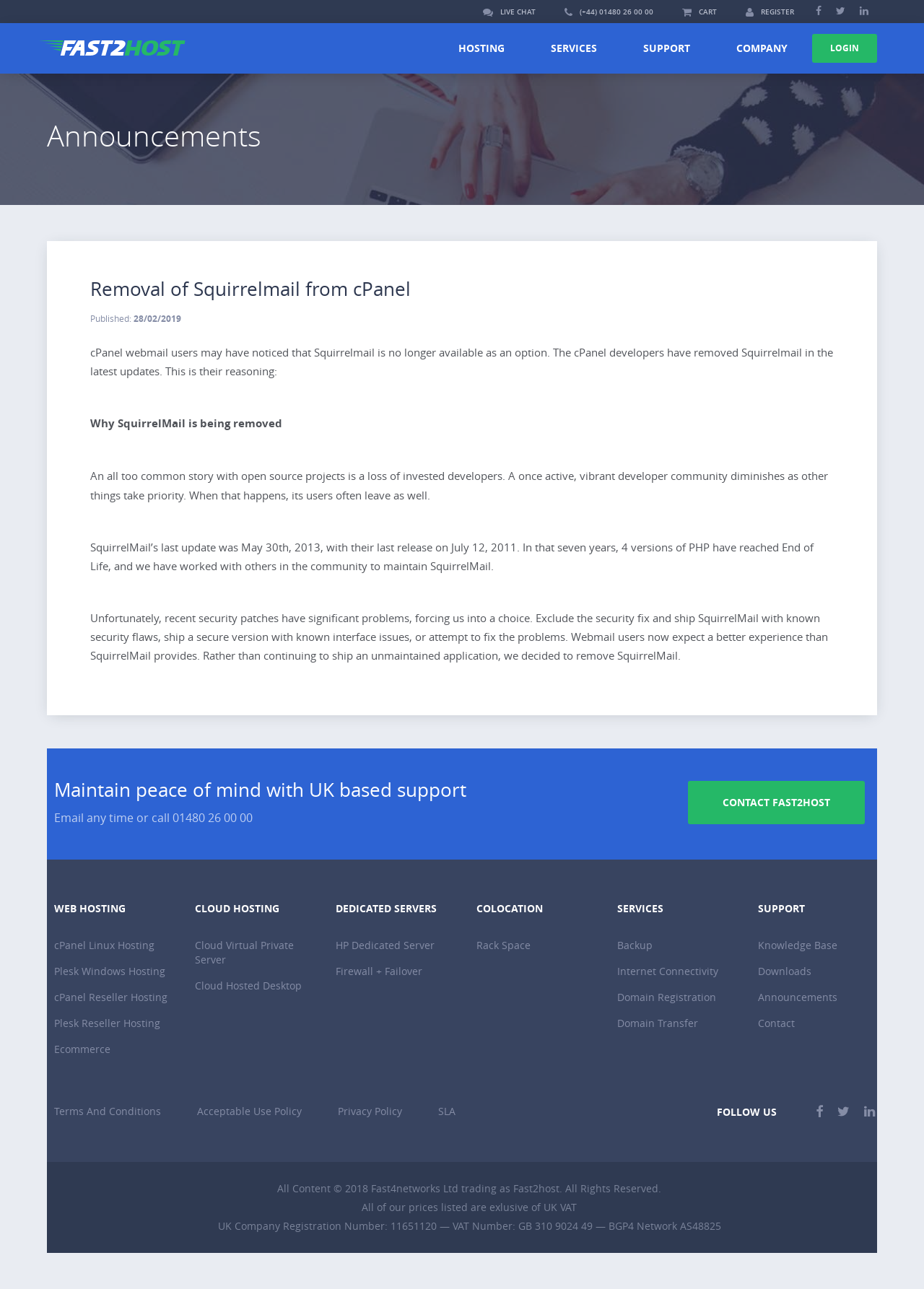Please extract the webpage's main title and generate its text content.

Removal of Squirrelmail from cPanel